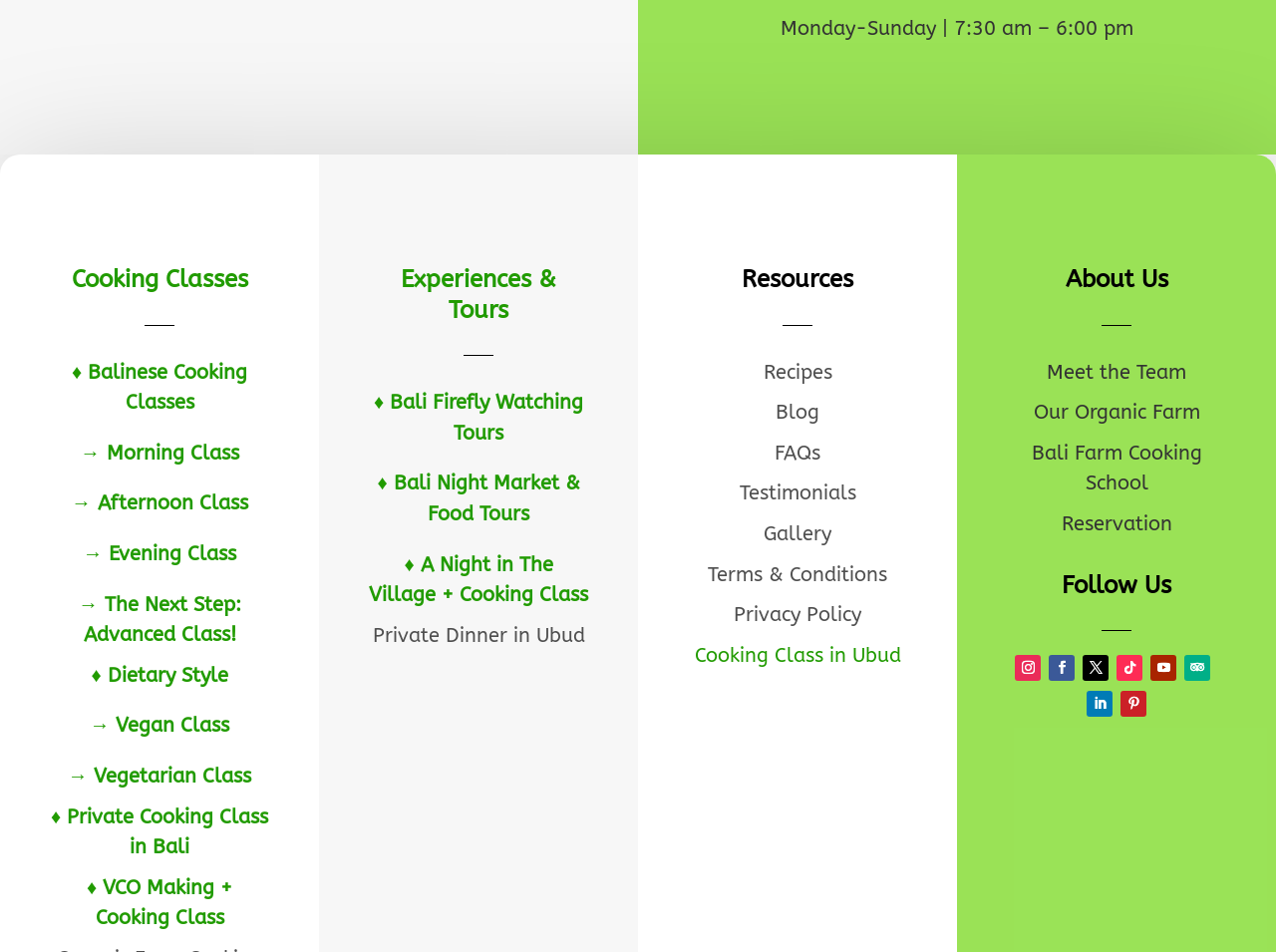Find the bounding box of the element with the following description: "Follow". The coordinates must be four float numbers between 0 and 1, formatted as [left, top, right, bottom].

[0.875, 0.688, 0.895, 0.715]